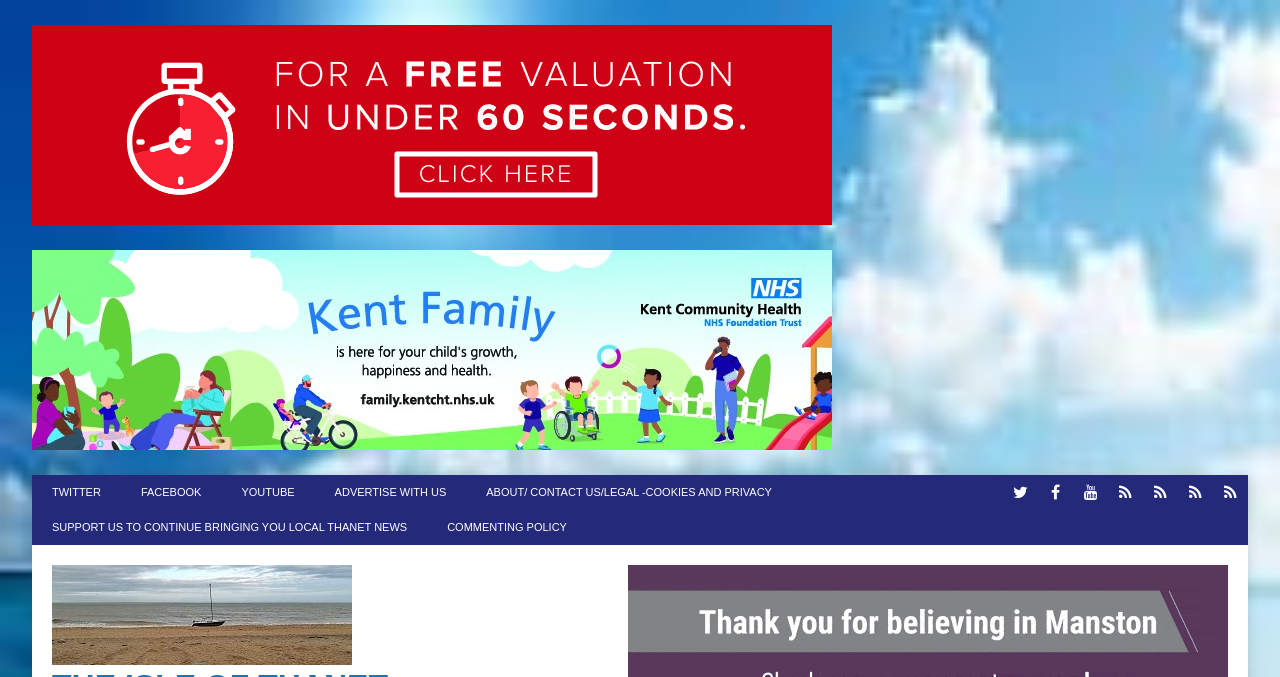Use a single word or phrase to answer the question:
What is the name of the café, bar and events space?

Silvers